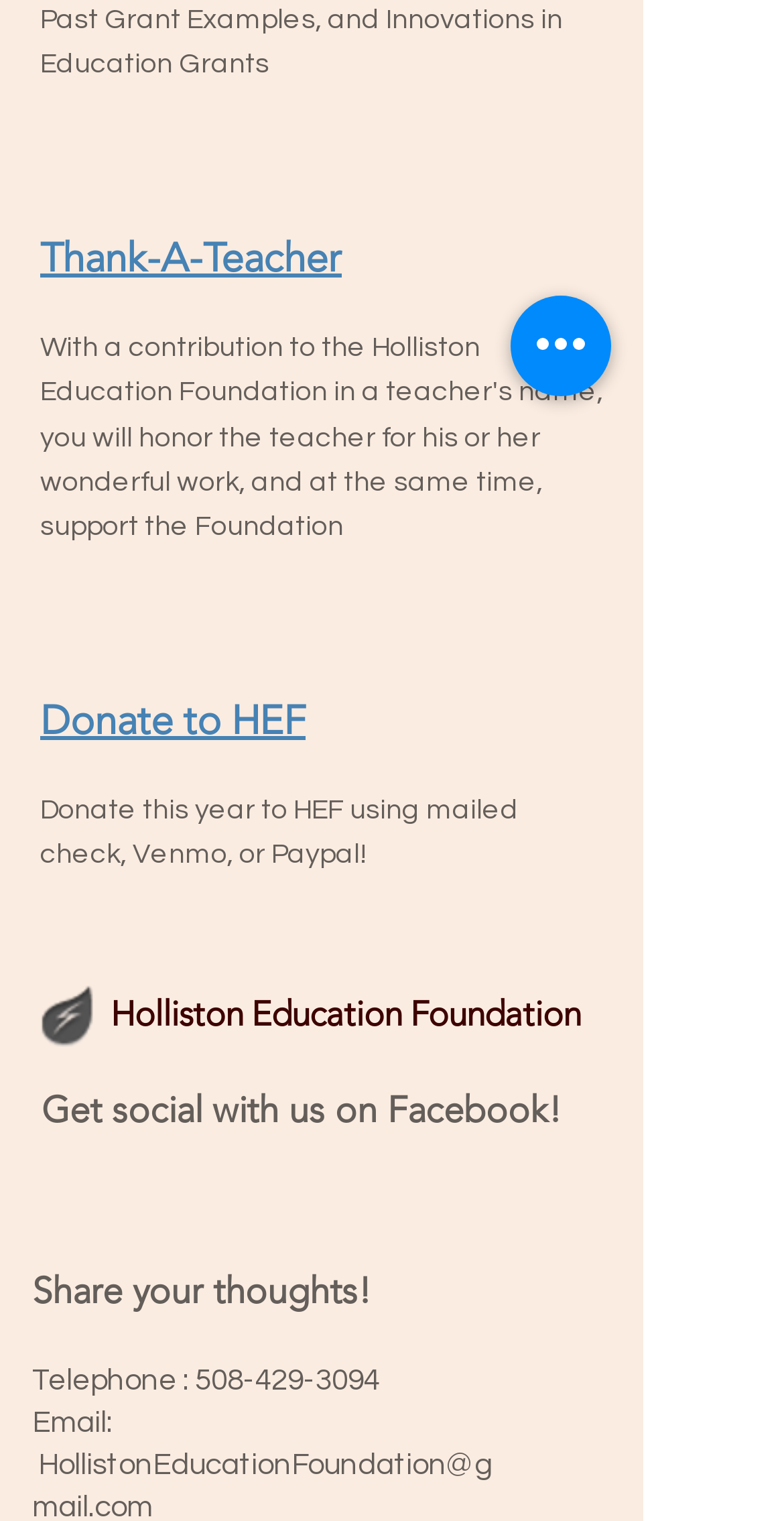Locate the UI element described as follows: "aria-label="Quick actions"". Return the bounding box coordinates as four float numbers between 0 and 1 in the order [left, top, right, bottom].

[0.651, 0.194, 0.779, 0.26]